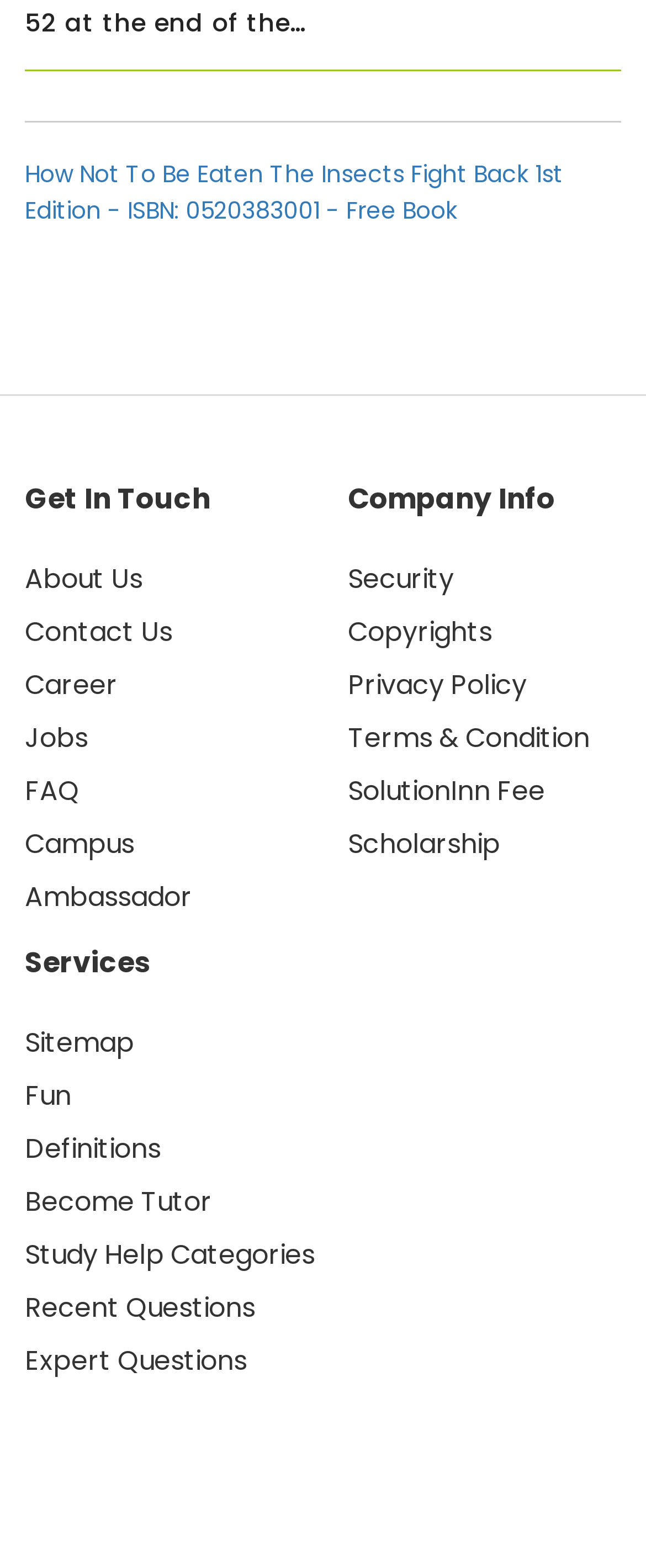Locate the bounding box coordinates of the clickable area to execute the instruction: "Become a tutor". Provide the coordinates as four float numbers between 0 and 1, represented as [left, top, right, bottom].

[0.038, 0.754, 0.328, 0.778]